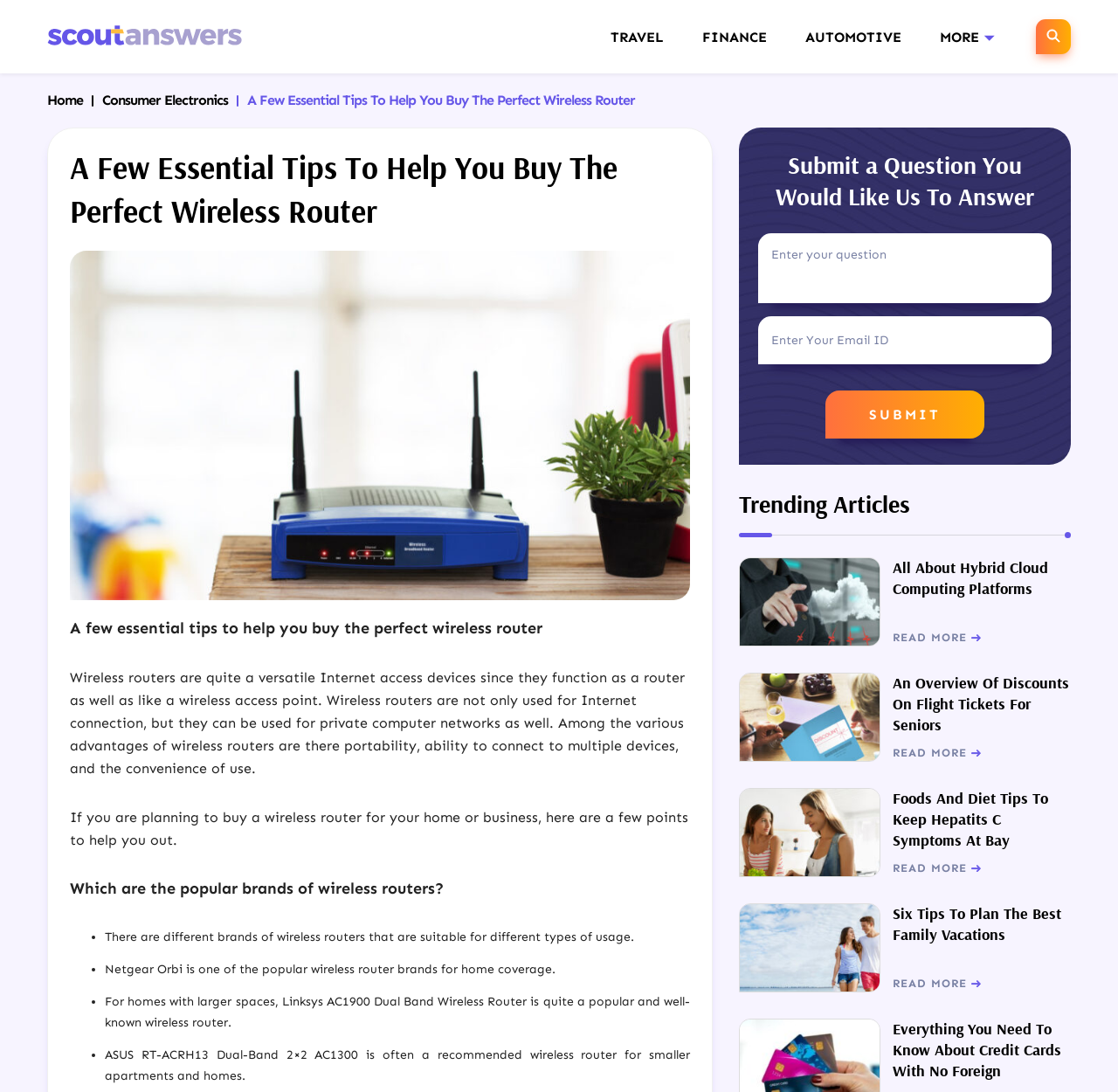Give a one-word or short-phrase answer to the following question: 
What are the categories listed at the top of the webpage?

TRAVEL, FINANCE, AUTOMOTIVE, etc.